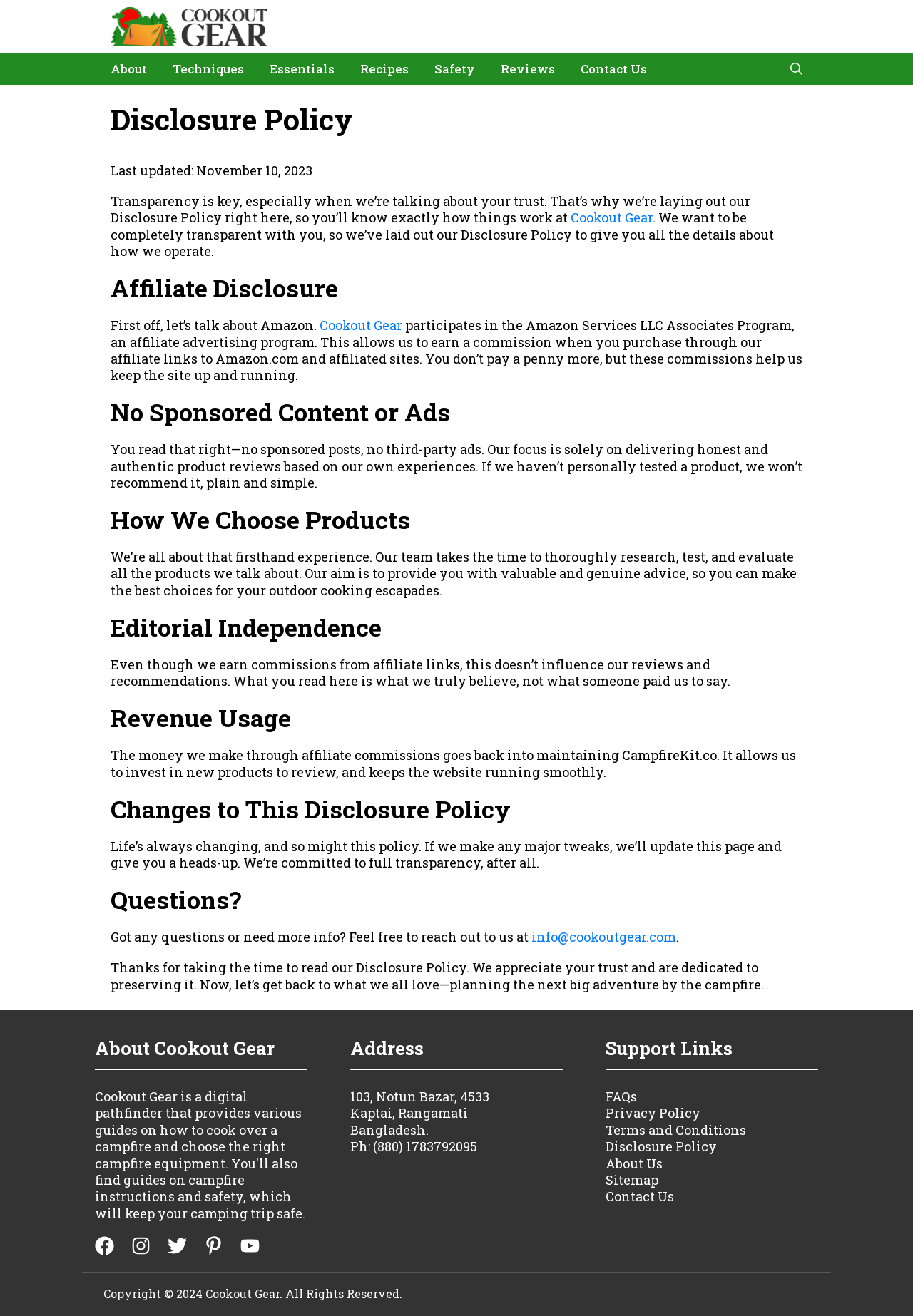Identify the bounding box coordinates of the region that needs to be clicked to carry out this instruction: "View the 'FAQs'". Provide these coordinates as four float numbers ranging from 0 to 1, i.e., [left, top, right, bottom].

[0.663, 0.827, 0.698, 0.84]